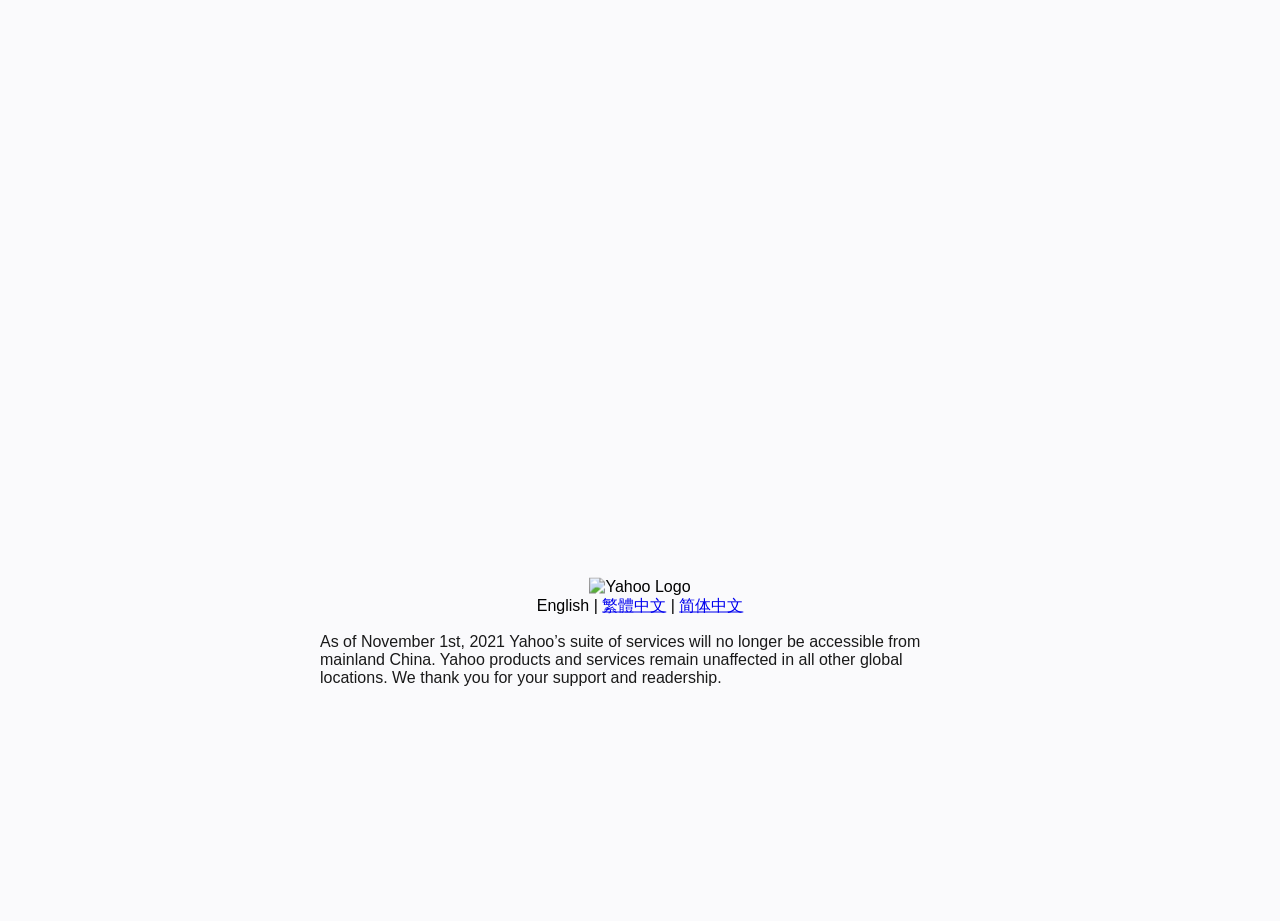Please find the bounding box for the following UI element description. Provide the coordinates in (top-left x, top-left y, bottom-right x, bottom-right y) format, with values between 0 and 1: Why Buy new Build?

None